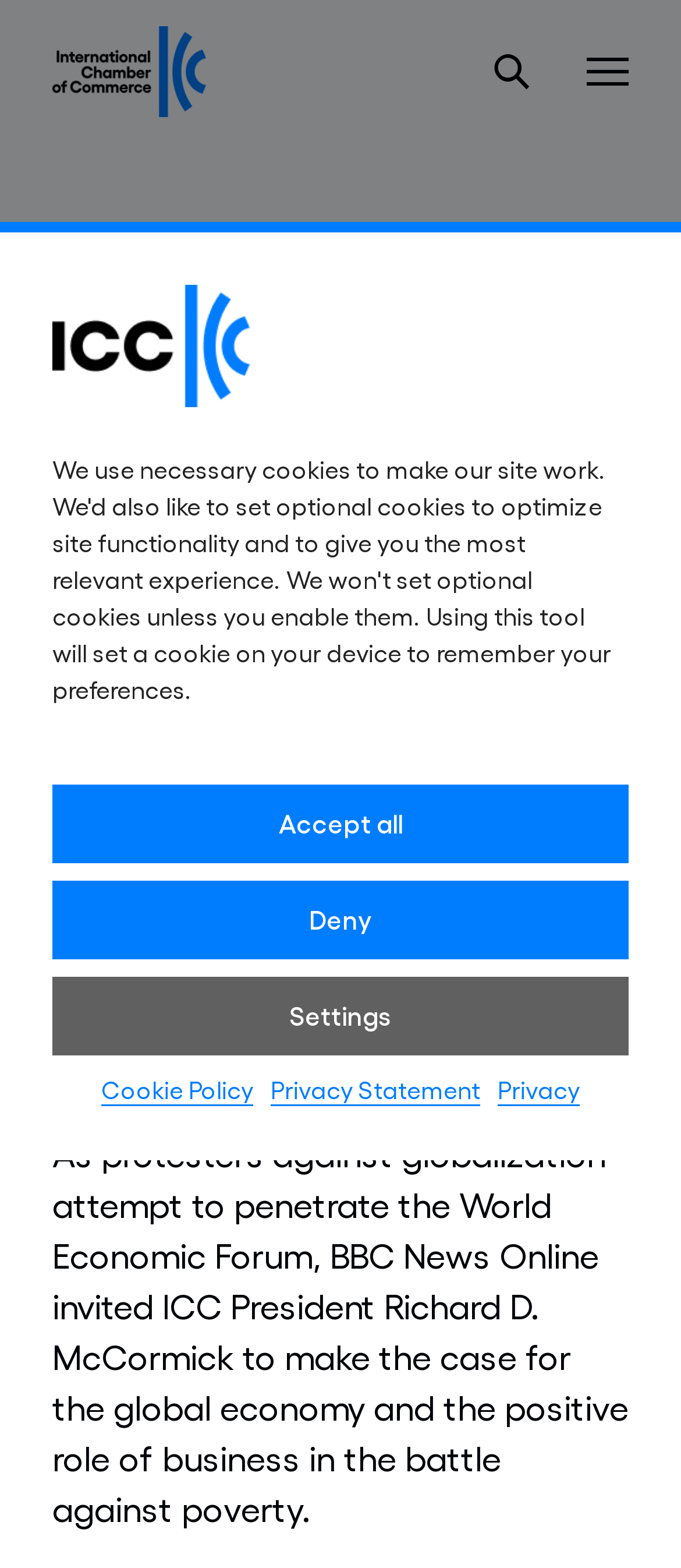Determine the bounding box coordinates for the area that needs to be clicked to fulfill this task: "Open the search bar". The coordinates must be given as four float numbers between 0 and 1, i.e., [left, top, right, bottom].

[0.723, 0.033, 0.779, 0.058]